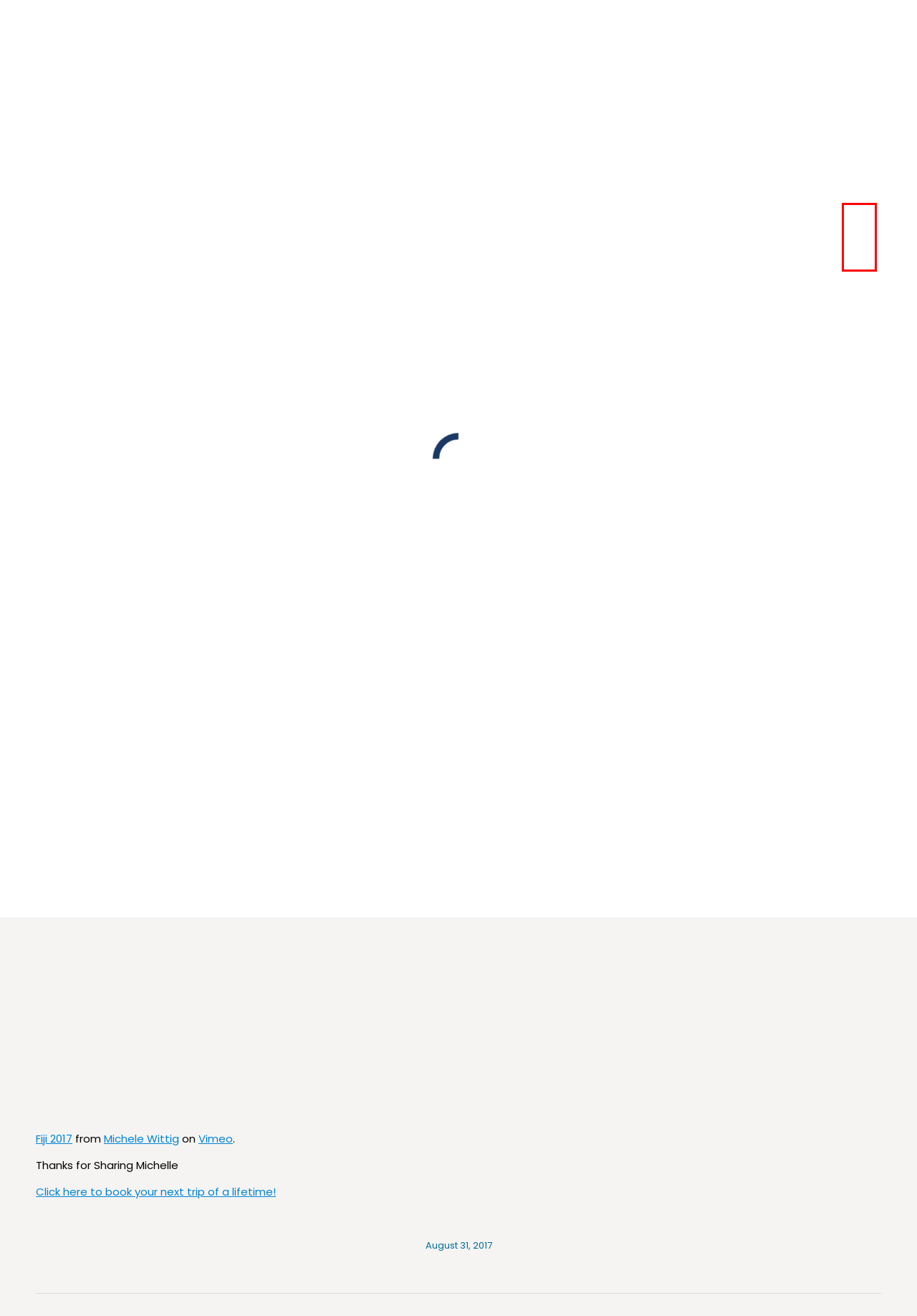Observe the webpage screenshot and focus on the red bounding box surrounding a UI element. Choose the most appropriate webpage description that corresponds to the new webpage after clicking the element in the bounding box. Here are the candidates:
A. Ra Divers Crew | Volivoli Beach Resort
B. Ra Bar Renovations | Volivoli Beach Resort
C. Terms and Conditions | Volivoli Beach Resort
D. Contact Us for your Dream Escape | Volivoli Beach Resort
E. Diving news Archives | Volivoli Beach Resort
F. Dive Travel Awards 2020 Winners announced | Volivoli Beach Resort
G. Accommodation options At Volivoli | Volivoli Beach Resort
H. August 31, 2017 | Volivoli Beach Resort

H